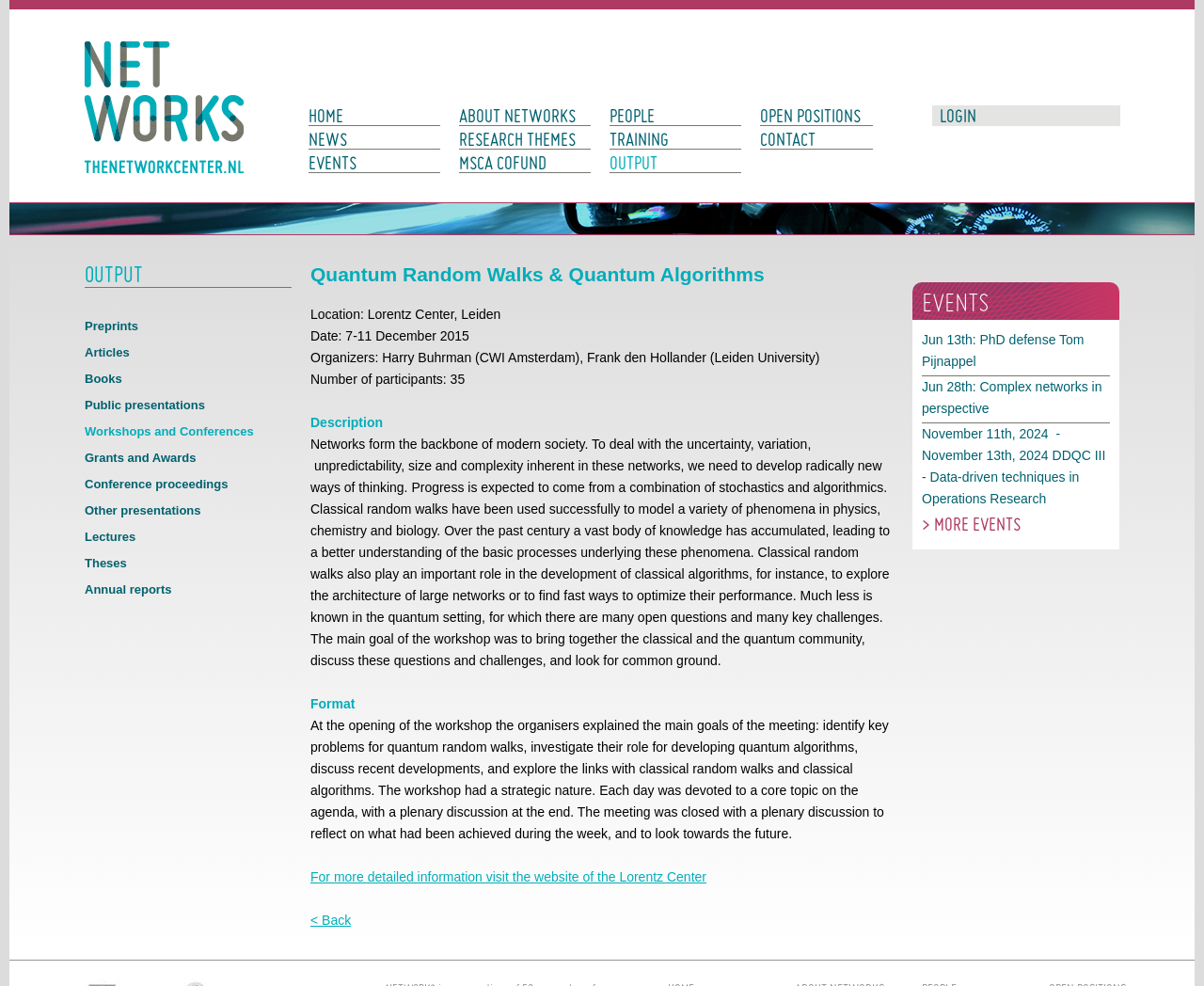What is the location of the workshop?
Using the image, provide a concise answer in one word or a short phrase.

Lorentz Center, Leiden